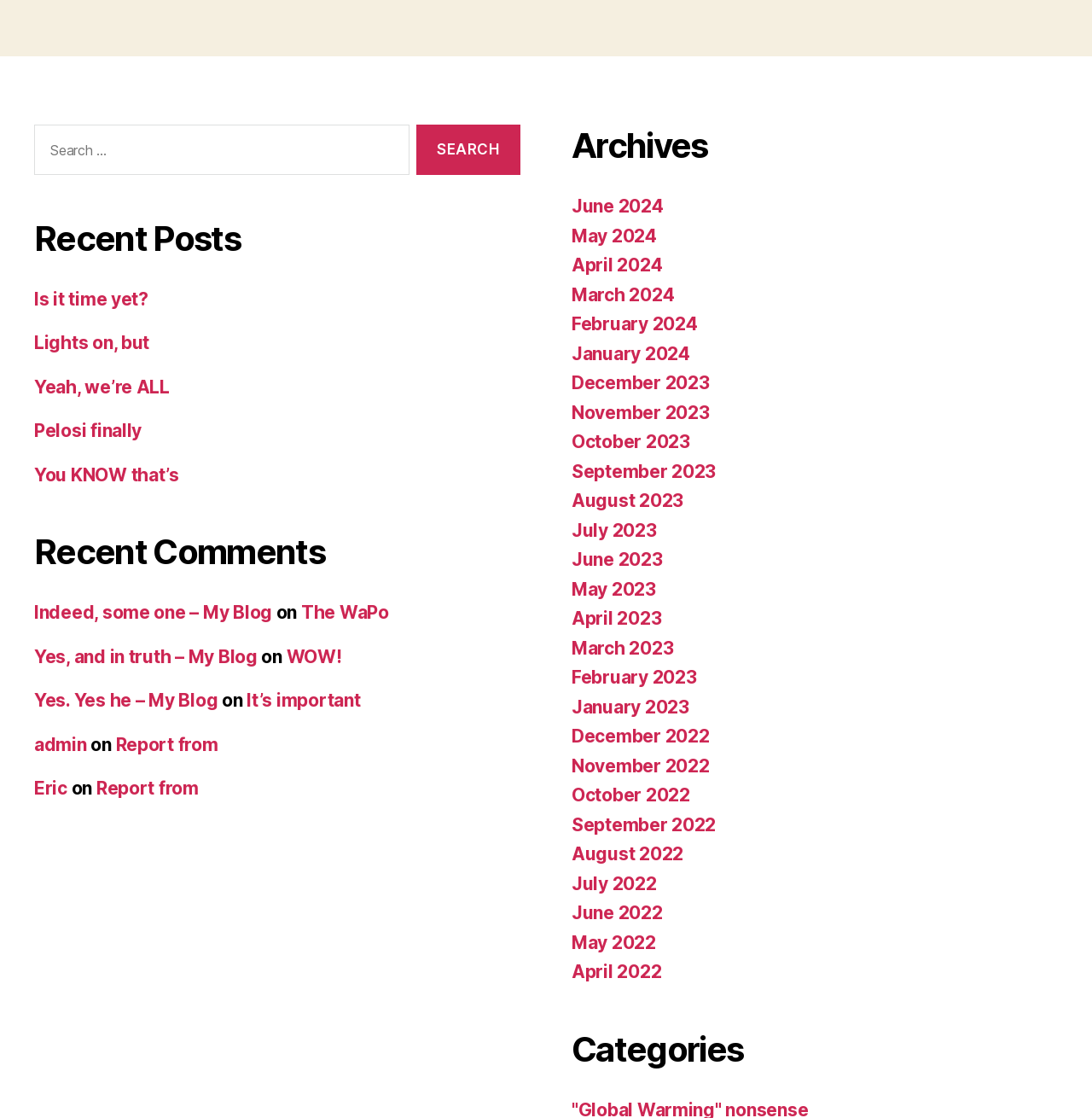Highlight the bounding box coordinates of the element that should be clicked to carry out the following instruction: "Explore categories". The coordinates must be given as four float numbers ranging from 0 to 1, i.e., [left, top, right, bottom].

[0.523, 0.92, 0.969, 0.958]